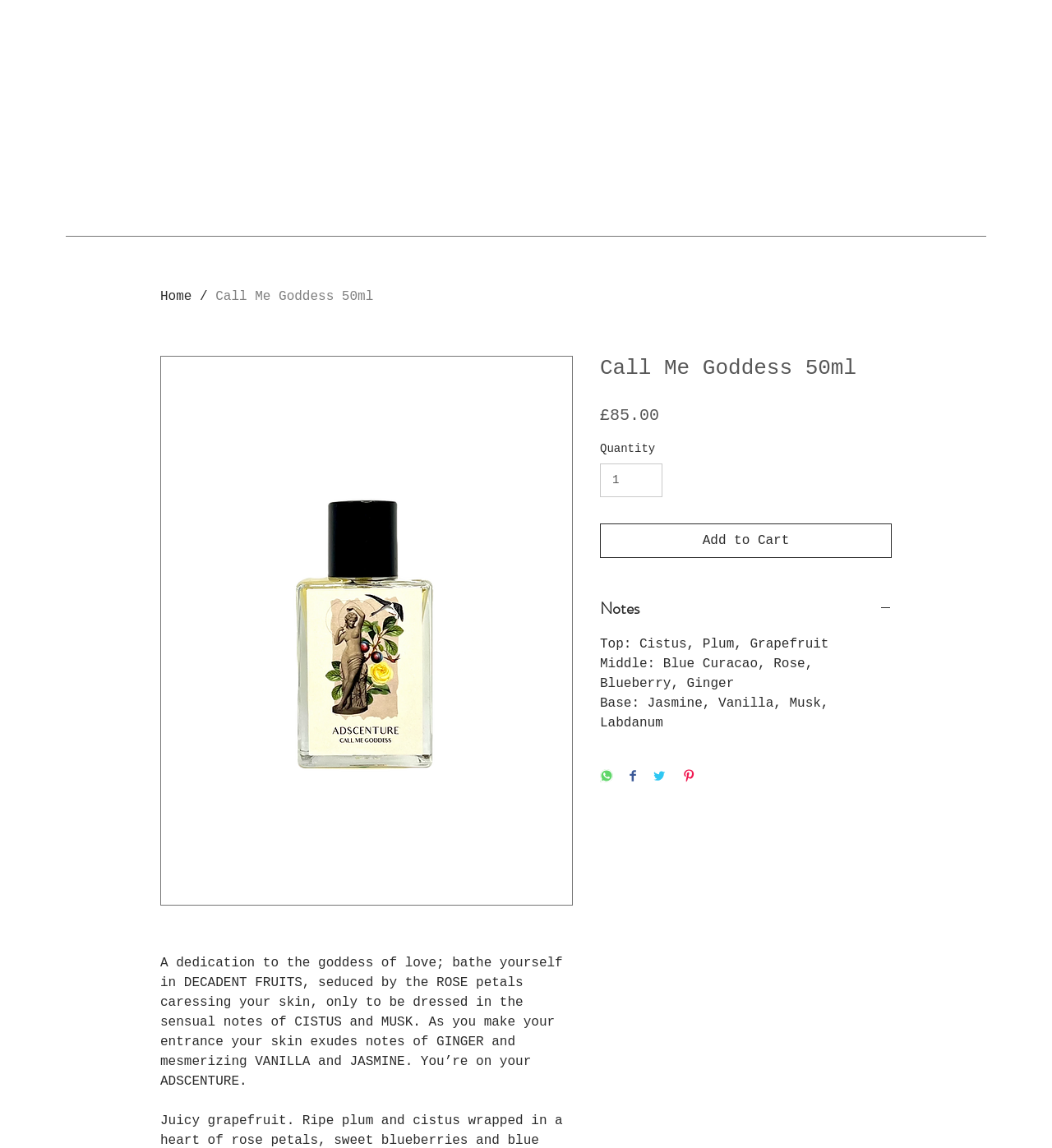Provide the bounding box coordinates of the HTML element this sentence describes: "input value="1" aria-label="Quantity" value="1"". The bounding box coordinates consist of four float numbers between 0 and 1, i.e., [left, top, right, bottom].

[0.57, 0.404, 0.63, 0.433]